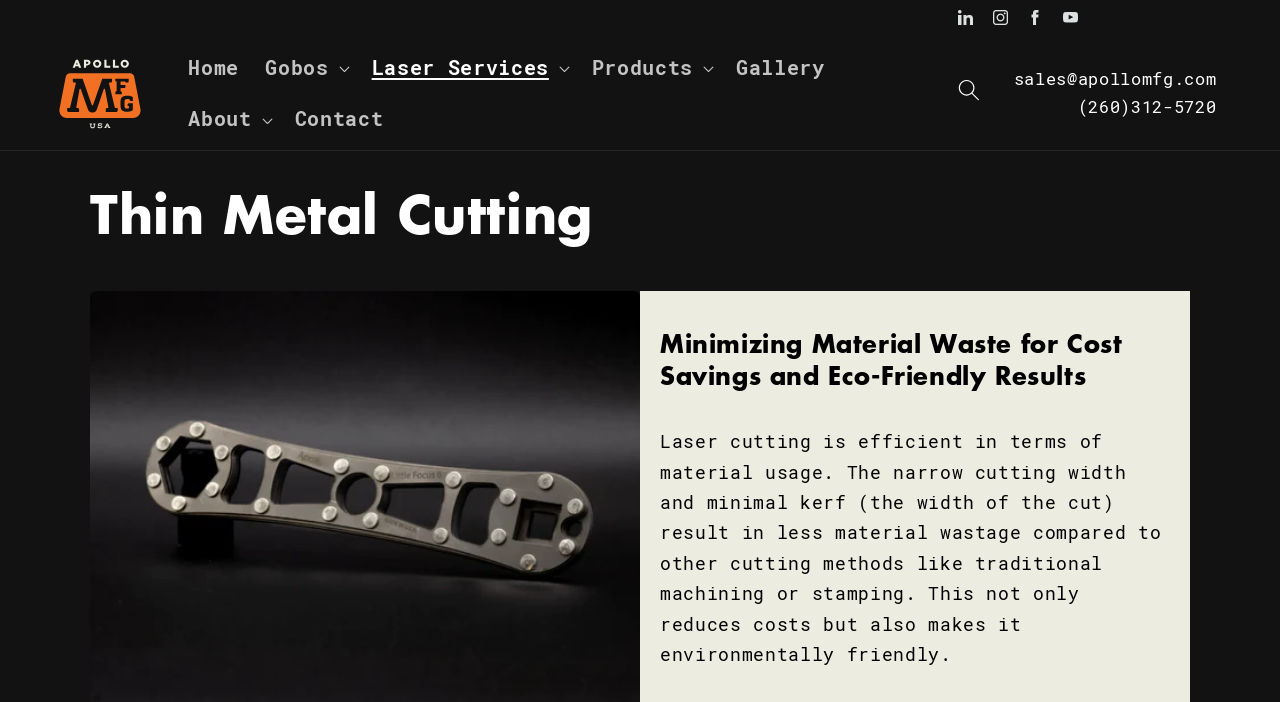Find the bounding box coordinates of the clickable element required to execute the following instruction: "Click on the LinkedIn link". Provide the coordinates as four float numbers between 0 and 1, i.e., [left, top, right, bottom].

[0.741, 0.006, 0.768, 0.049]